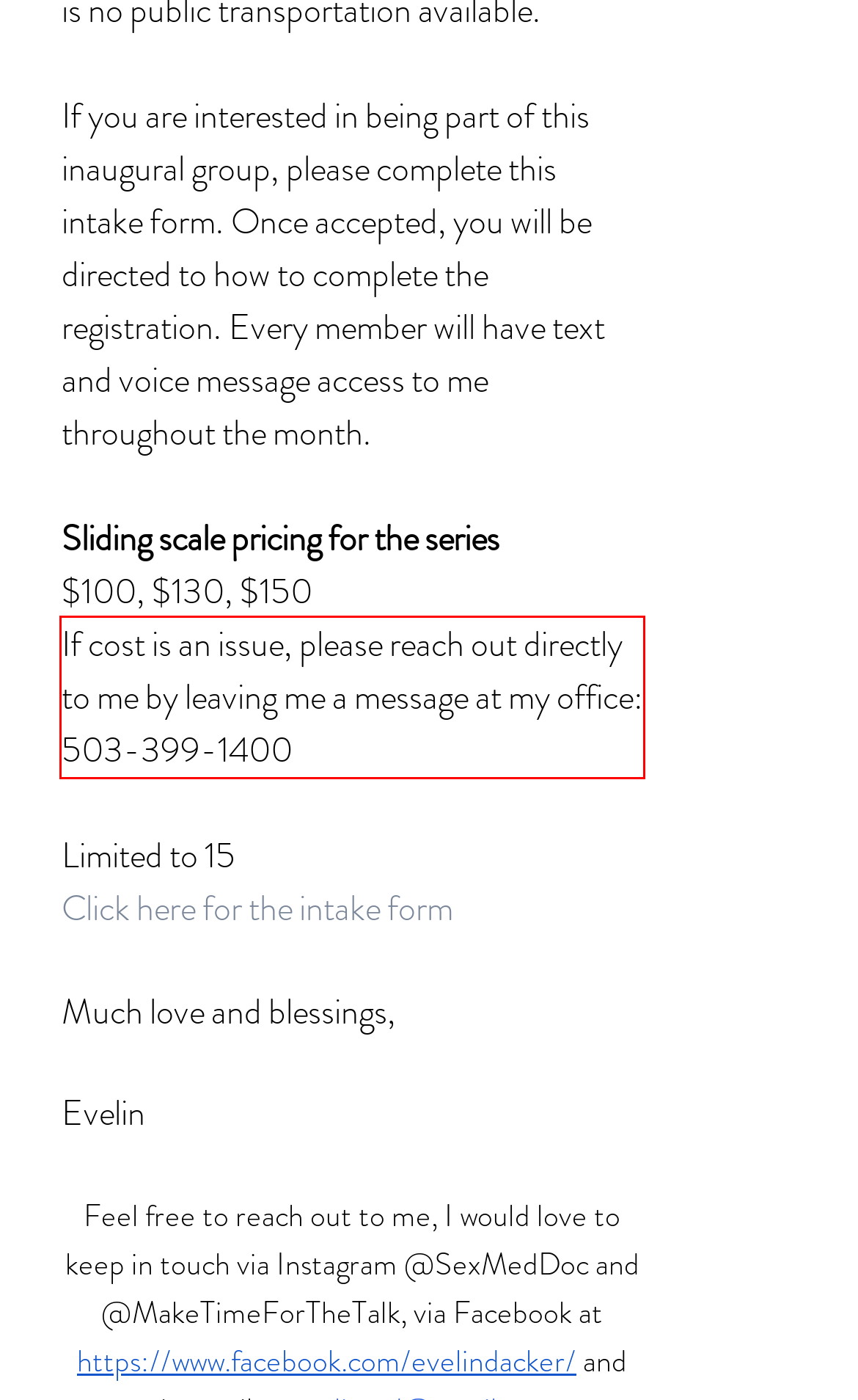You are provided with a screenshot of a webpage that includes a red bounding box. Extract and generate the text content found within the red bounding box.

If cost is an issue, please reach out directly to me by leaving me a message at my office: 503-399-1400